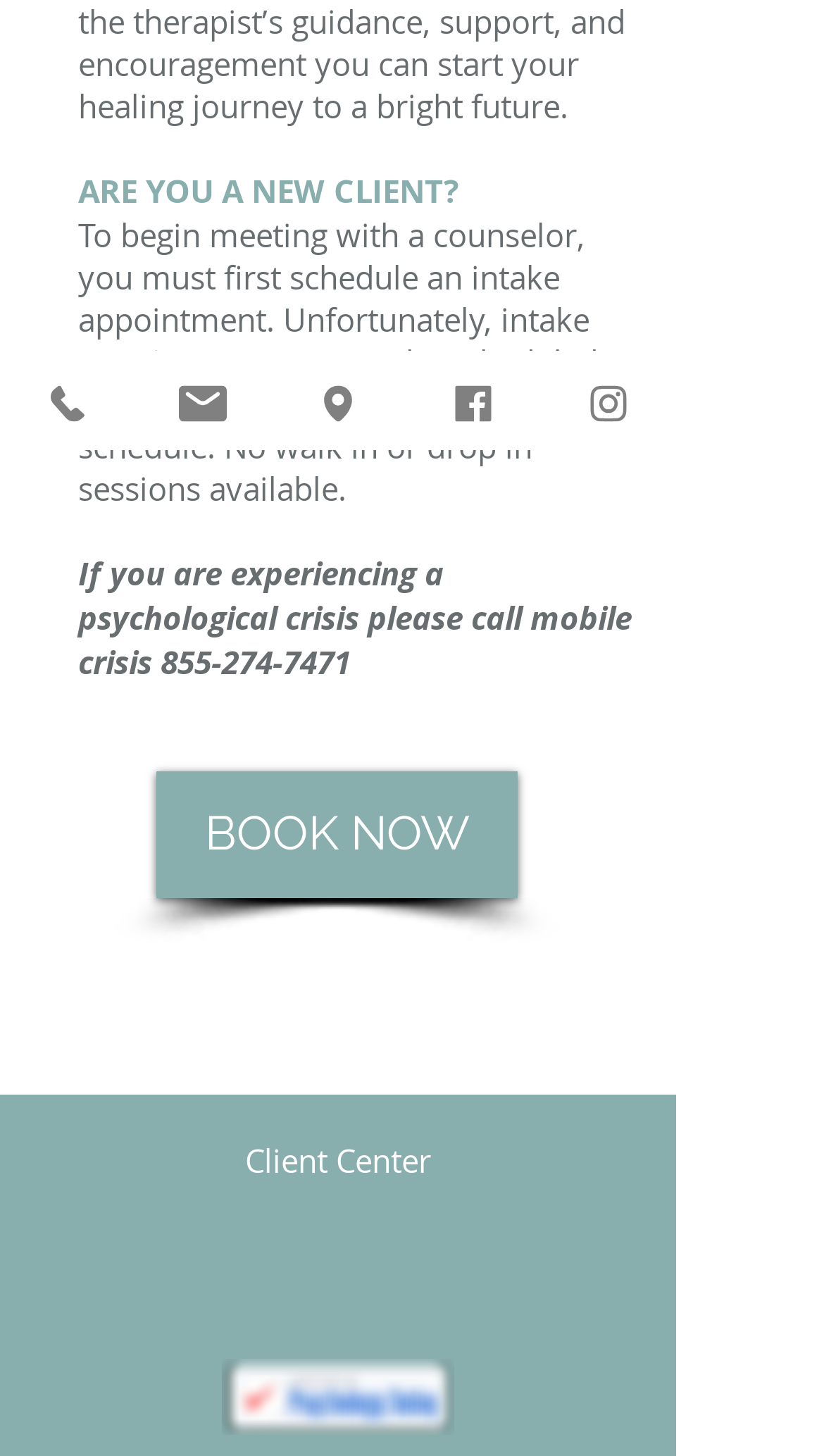Determine the bounding box coordinates for the HTML element mentioned in the following description: "Client Center". The coordinates should be a list of four floats ranging from 0 to 1, represented as [left, top, right, bottom].

[0.205, 0.766, 0.615, 0.827]